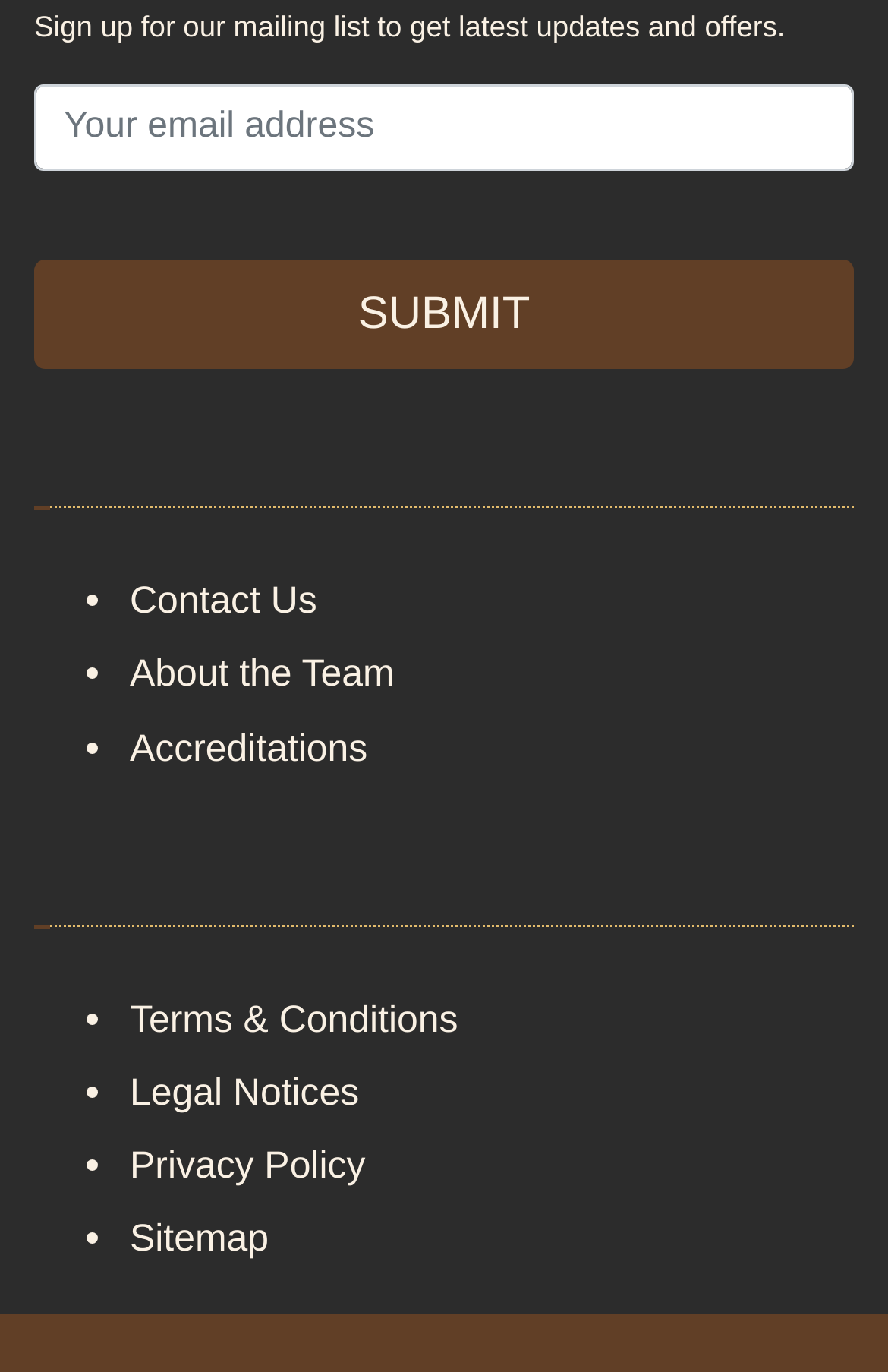Answer the following in one word or a short phrase: 
What is the purpose of the textbox?

Email Address